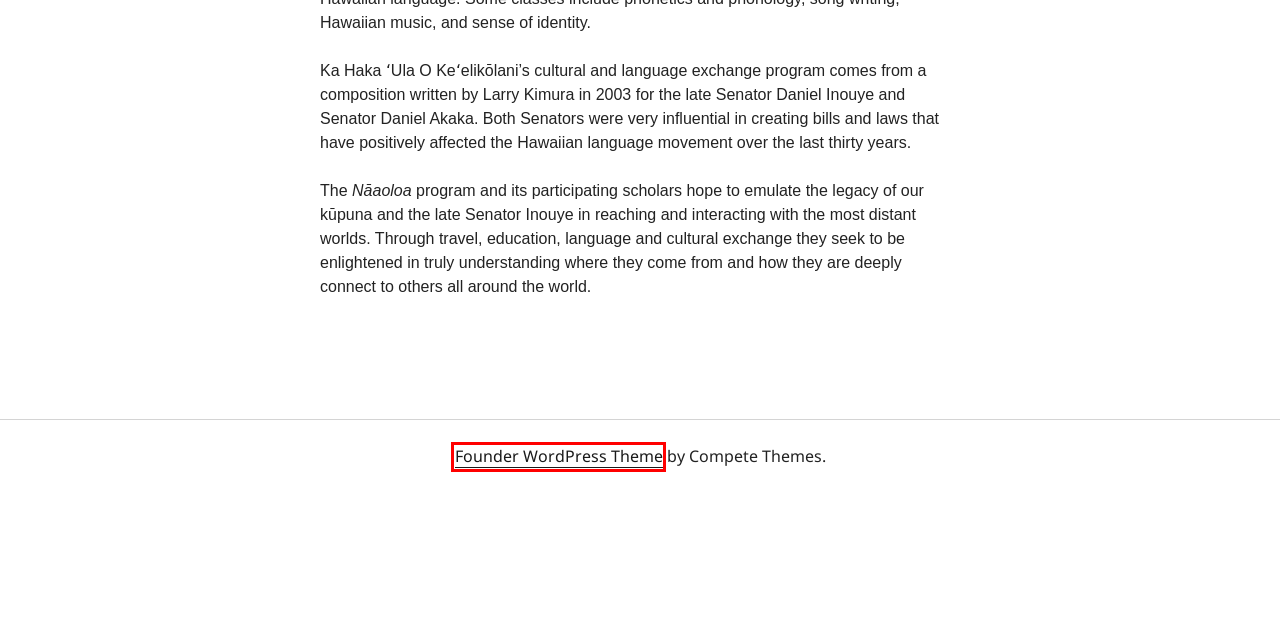You are given a screenshot of a webpage within which there is a red rectangle bounding box. Please choose the best webpage description that matches the new webpage after clicking the selected element in the bounding box. Here are the options:
A. Hokkaido – Nāaoloa Iāpana
B. Founder WordPress Theme by Compete Themes
C. Ka Haka ʻUla O Keʻelikōlani College of Hawaiian Language
D. Travel – Nāaoloa Iāpana
E. Japan – Nāaoloa Iāpana
F. Meet the Participants – Nāaoloa Iāpana
G. Photos from Friday, April 29th Presentation – Nāaoloa Iāpana
H. Question Session with Tomodachi Scholars – Nāaoloa Iāpana

B